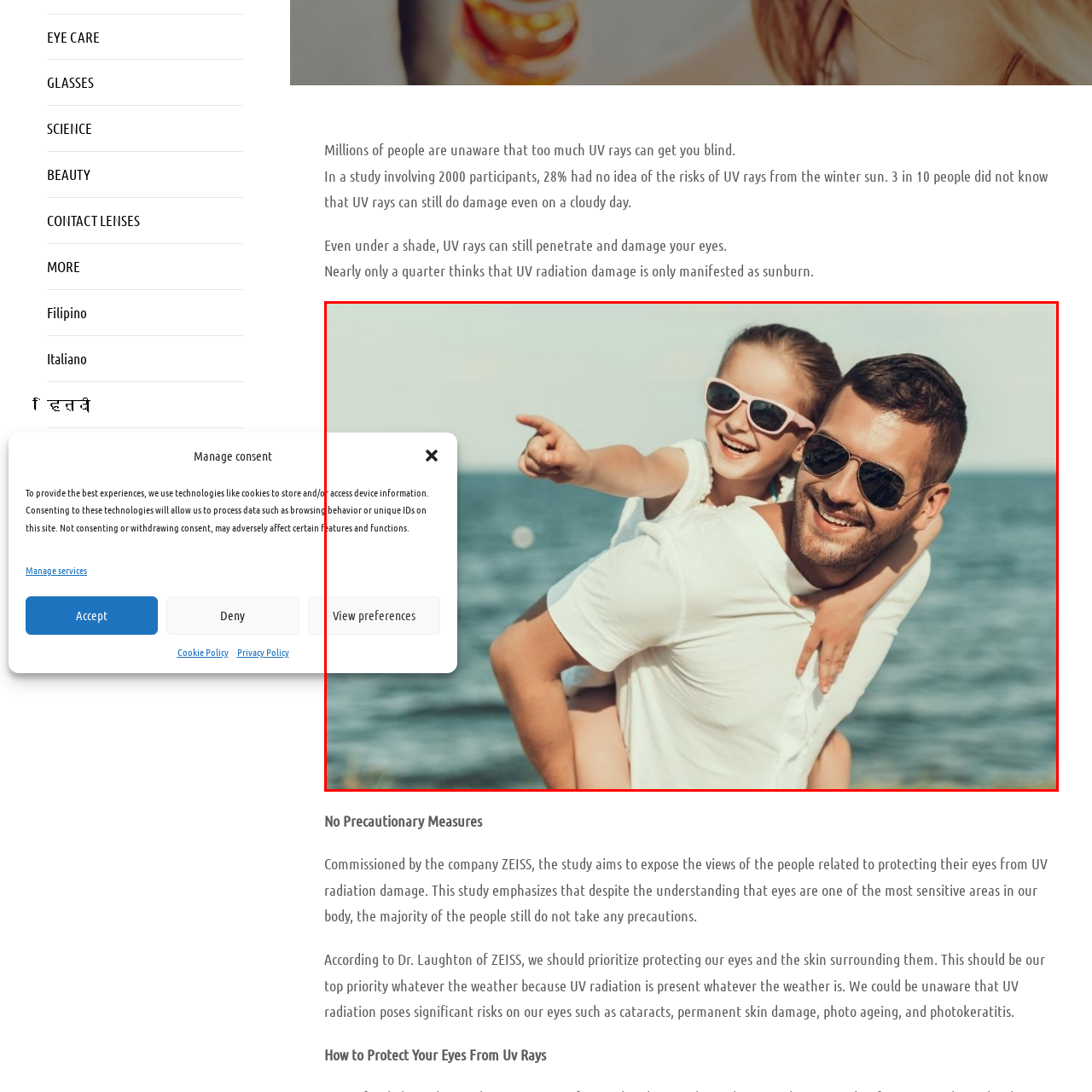What is the importance of wearing sunglasses?
Look at the image highlighted by the red bounding box and answer the question with a single word or brief phrase.

to shield one's eyes from harmful UV rays